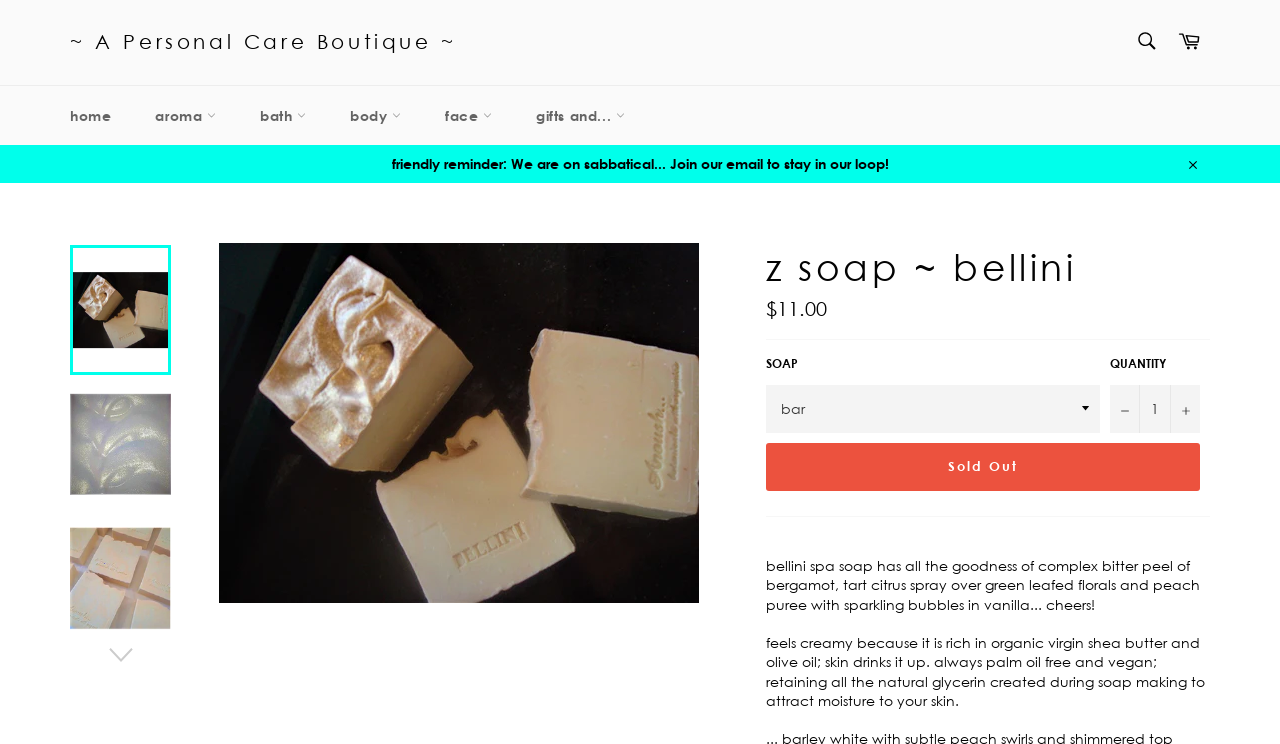Locate the bounding box coordinates of the element's region that should be clicked to carry out the following instruction: "Buy the digital painting". The coordinates need to be four float numbers between 0 and 1, i.e., [left, top, right, bottom].

None